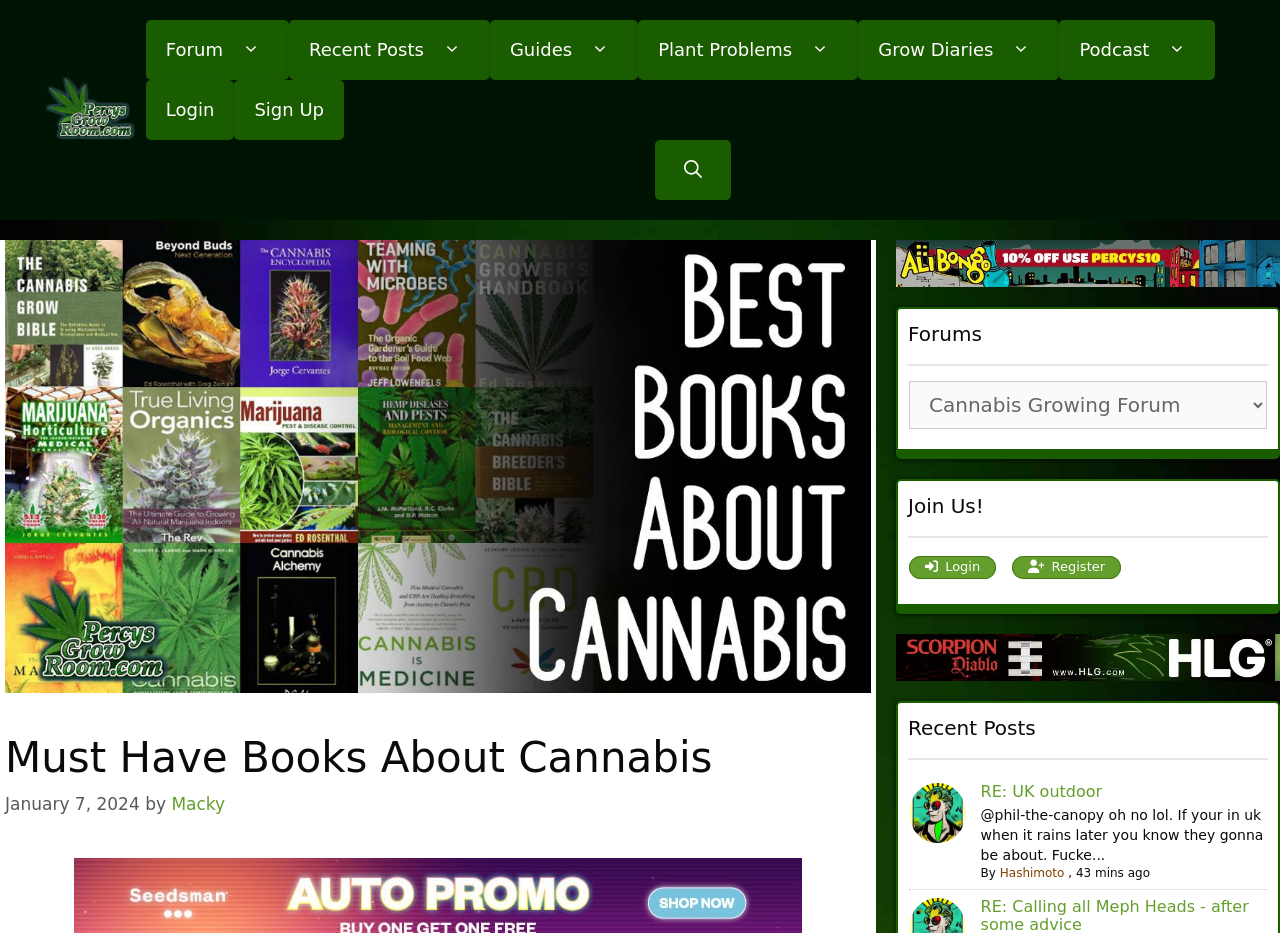Provide a one-word or short-phrase response to the question:
What is the title of the section below the heading 'Forums'?

Join Us!